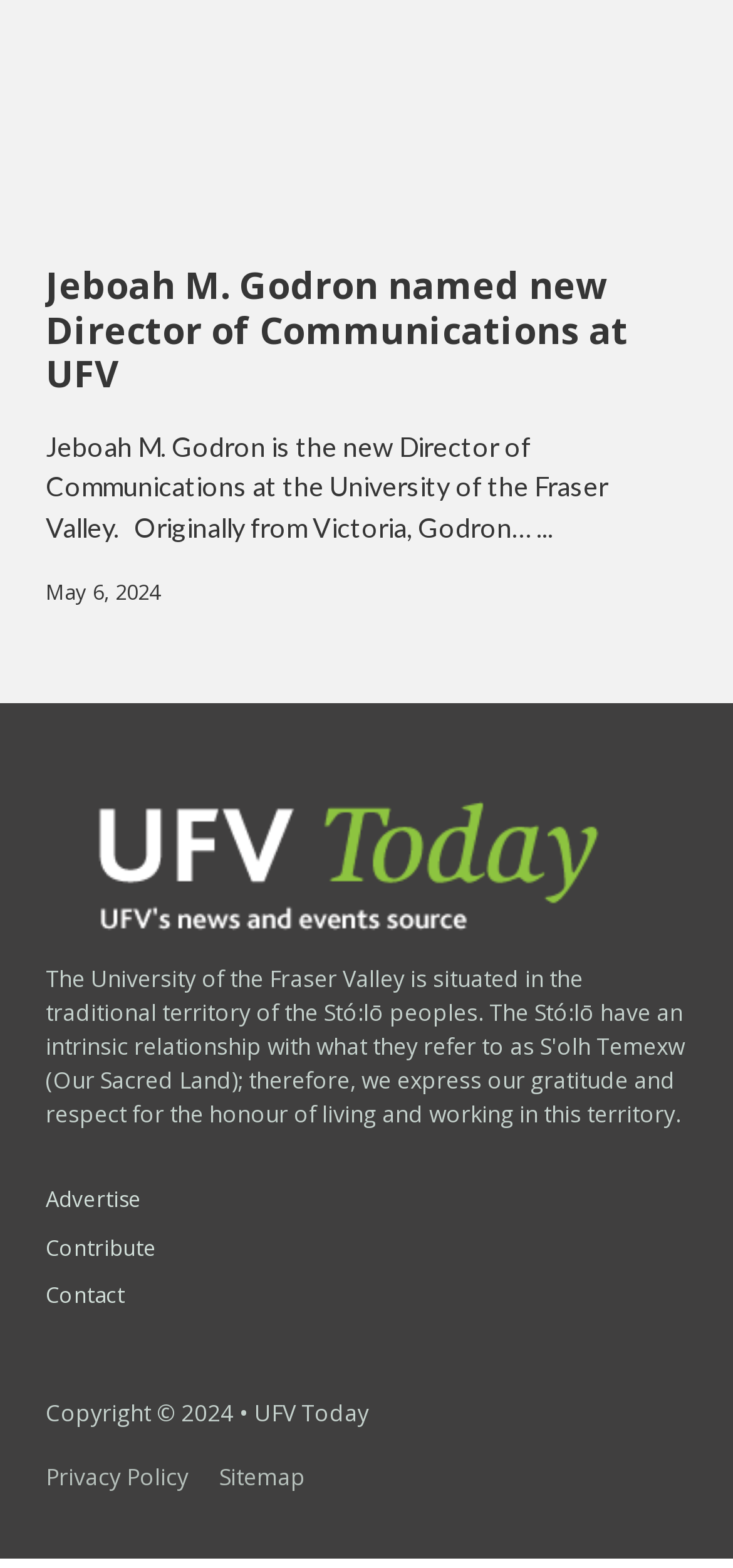When was the article published?
Please give a detailed and elaborate explanation in response to the question.

The answer can be found in the FooterAsNonLandmark element, which contains a time element with the text 'May 6, 2024'. This indicates the publication date of the article.